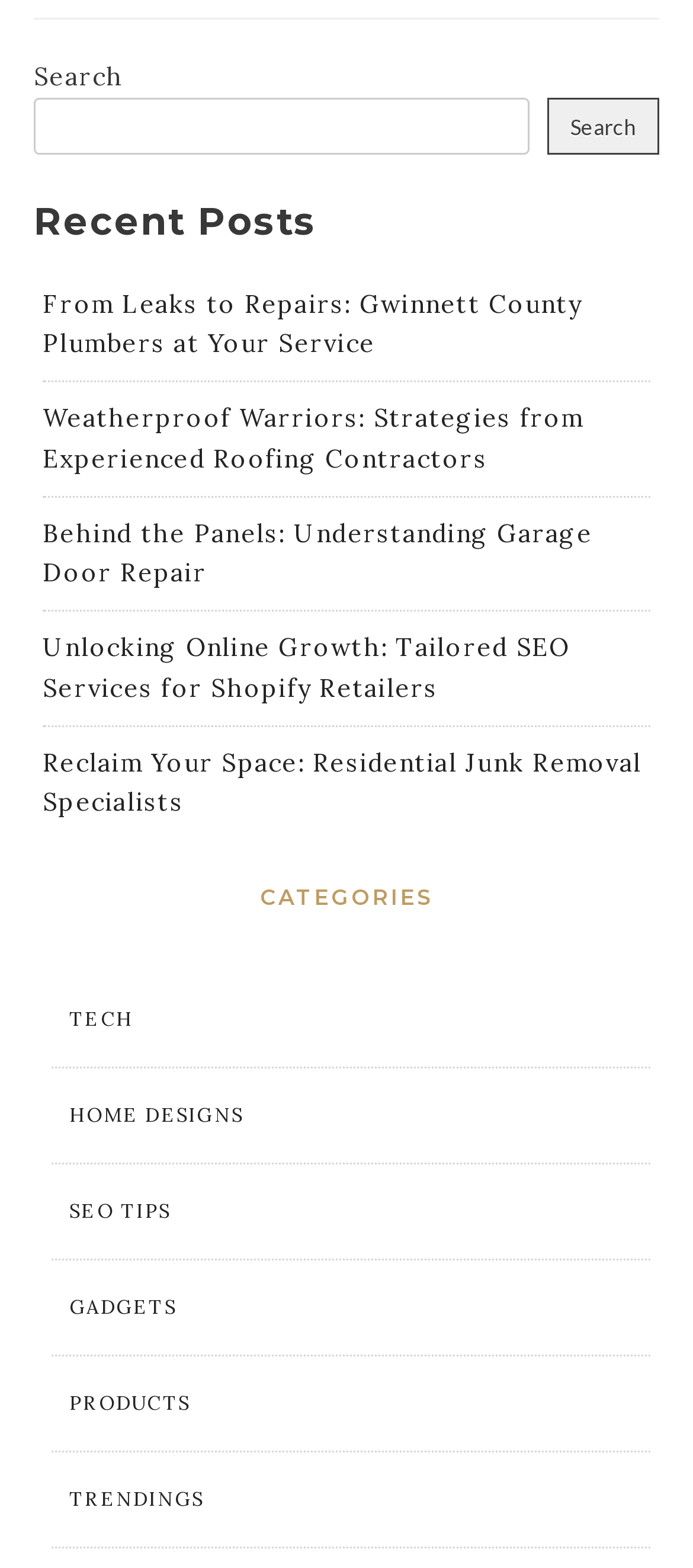Please identify the bounding box coordinates of where to click in order to follow the instruction: "Click 'See All'".

None